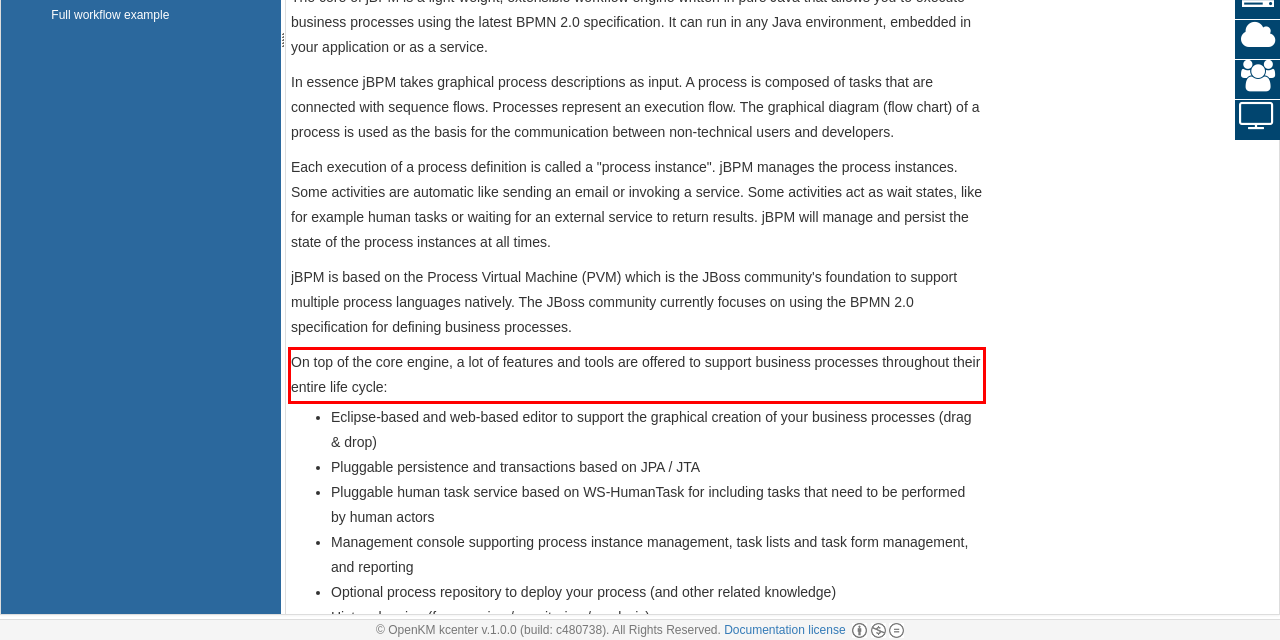There is a UI element on the webpage screenshot marked by a red bounding box. Extract and generate the text content from within this red box.

On top of the core engine, a lot of features and tools are offered to support business processes throughout their entire life cycle: